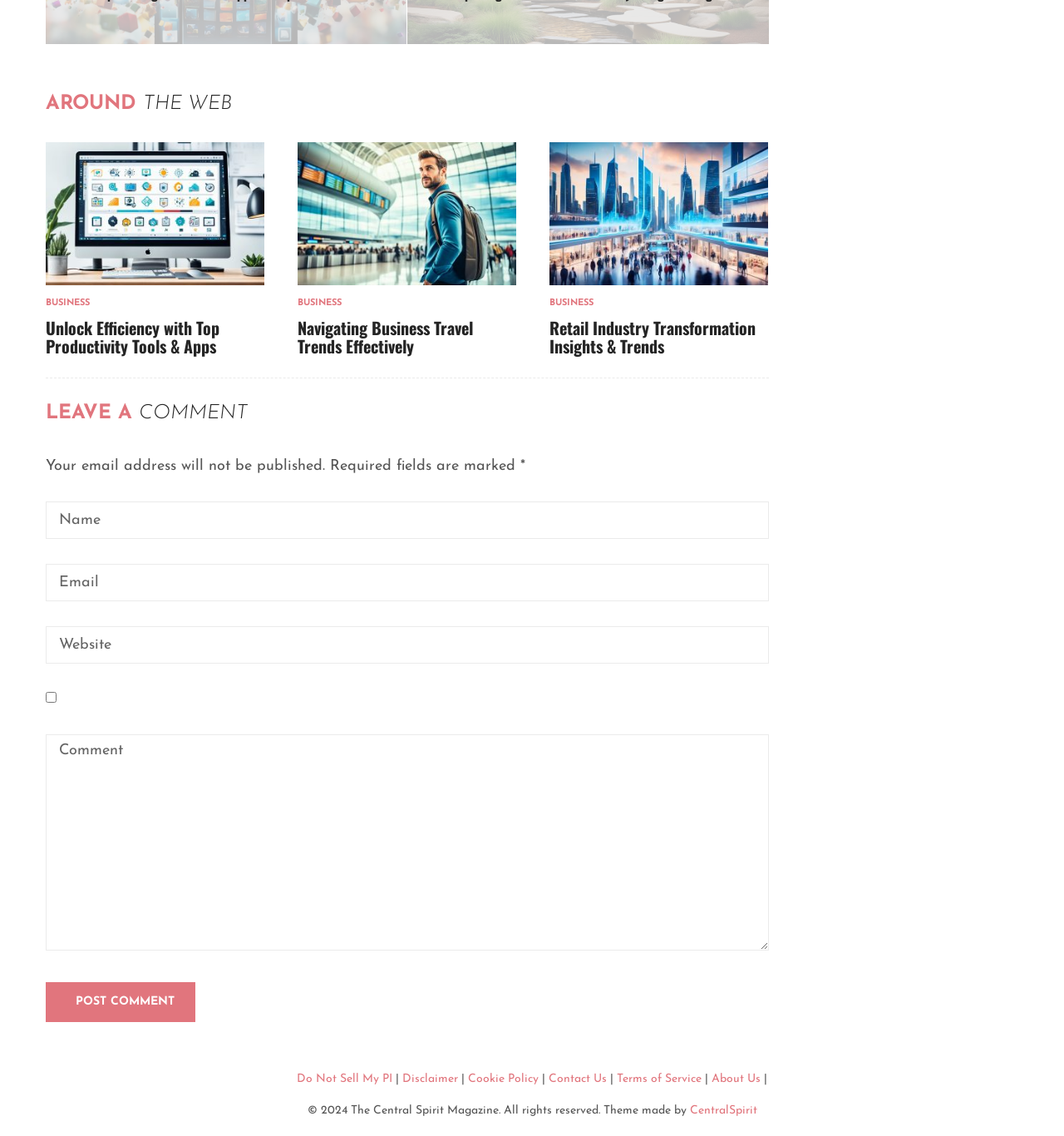What is the purpose of the section below the articles?
With the help of the image, please provide a detailed response to the question.

The section below the articles has a heading 'LEAVE A COMMENT' and several form fields, including text boxes and a checkbox, indicating that the purpose of this section is to allow users to leave a comment.